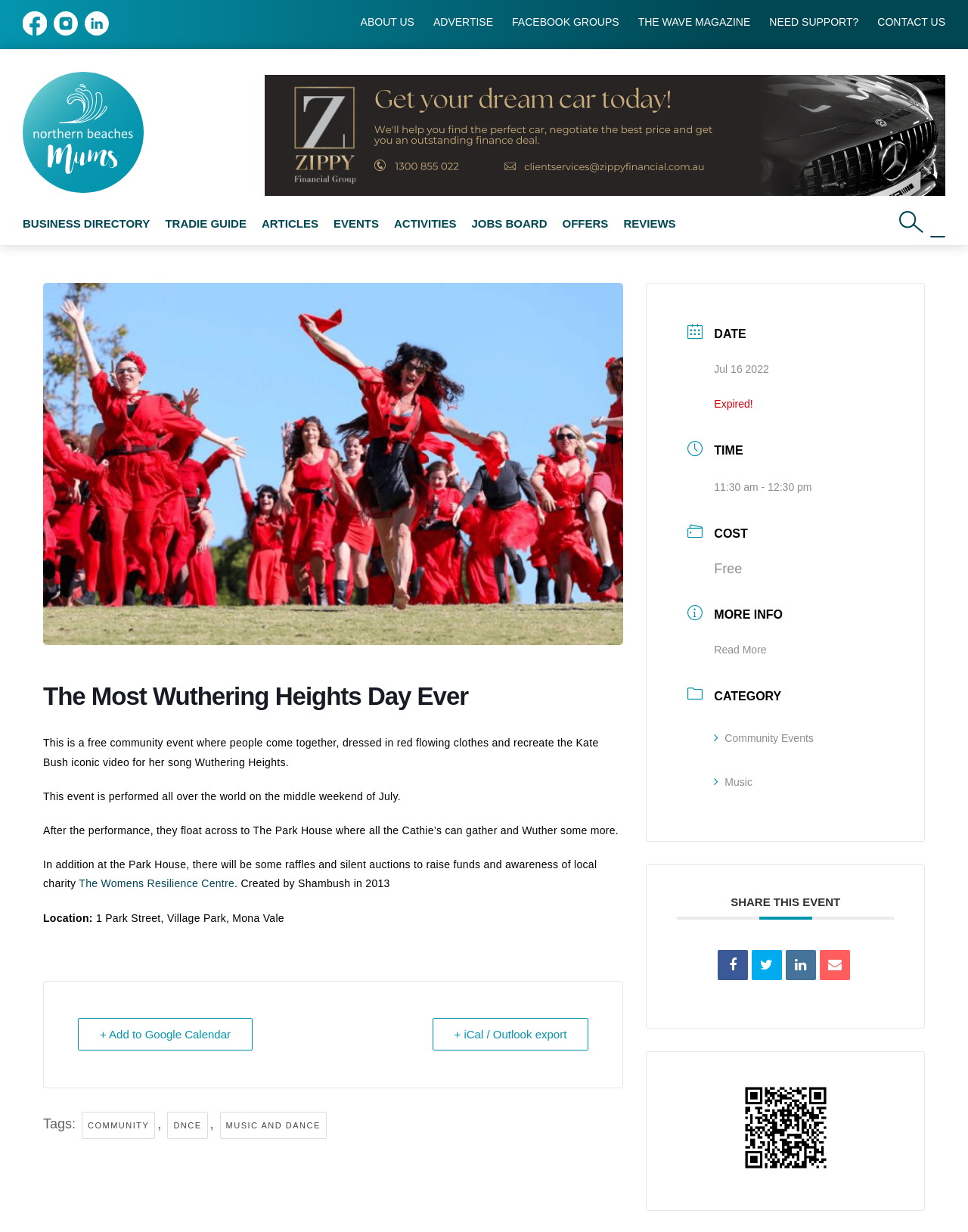Show the bounding box coordinates of the region that should be clicked to follow the instruction: "Visit the Womens Resilience Centre website."

[0.081, 0.712, 0.242, 0.722]